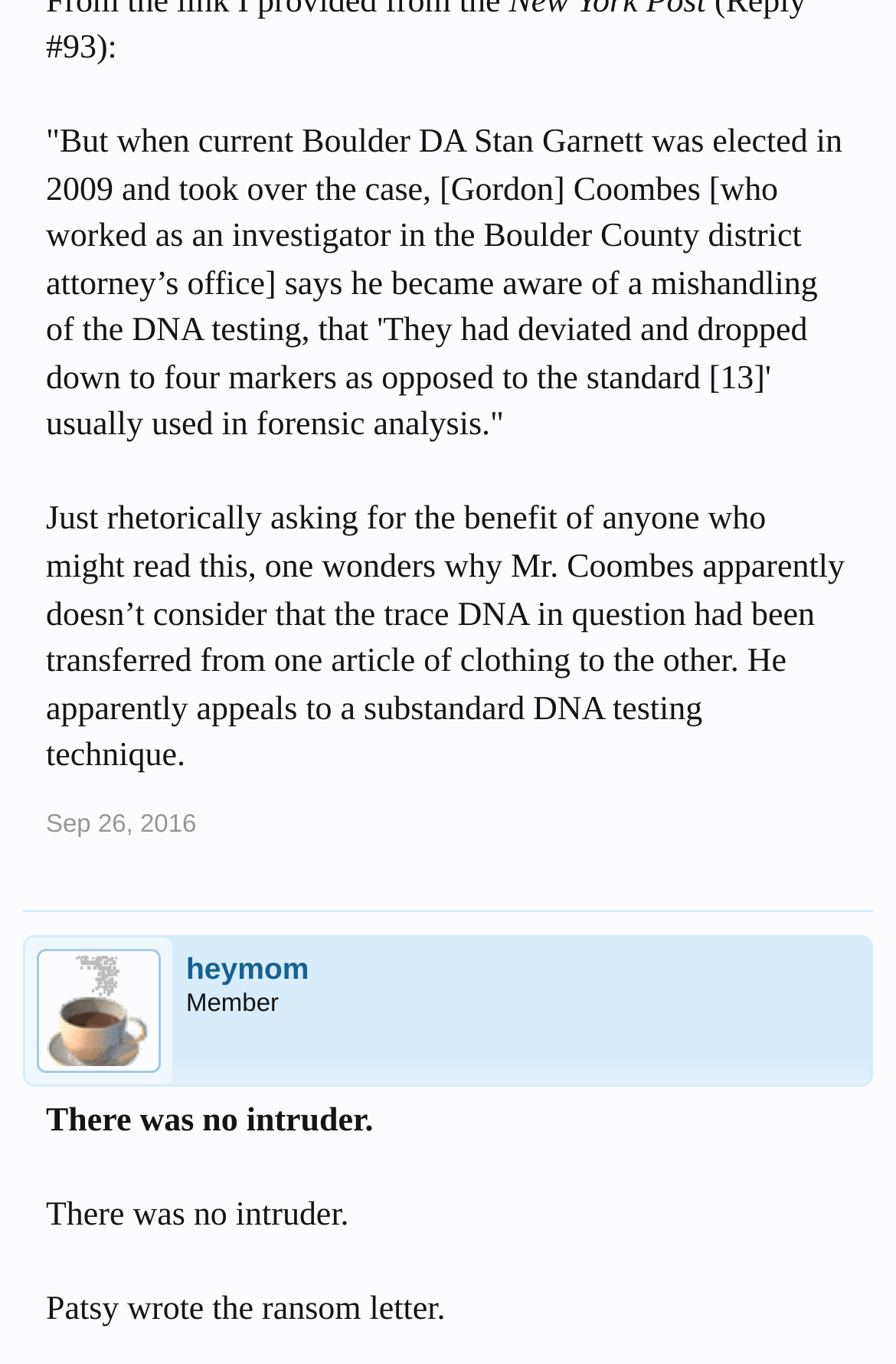Given the following UI element description: "Next >", find the bounding box coordinates in the webpage screenshot.

[0.572, 0.554, 0.68, 0.584]